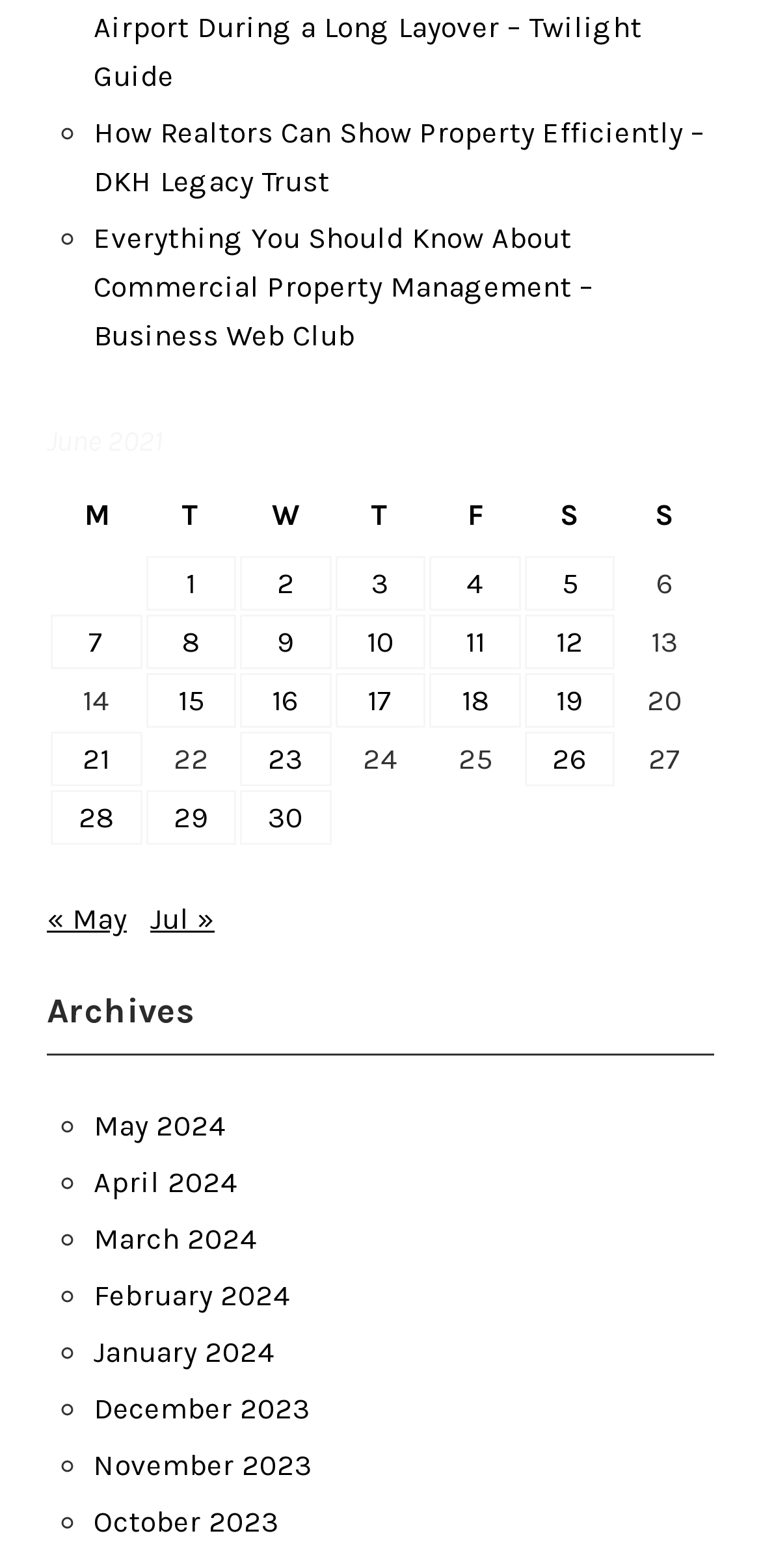Specify the bounding box coordinates of the element's area that should be clicked to execute the given instruction: "Log in". The coordinates should be four float numbers between 0 and 1, i.e., [left, top, right, bottom].

None